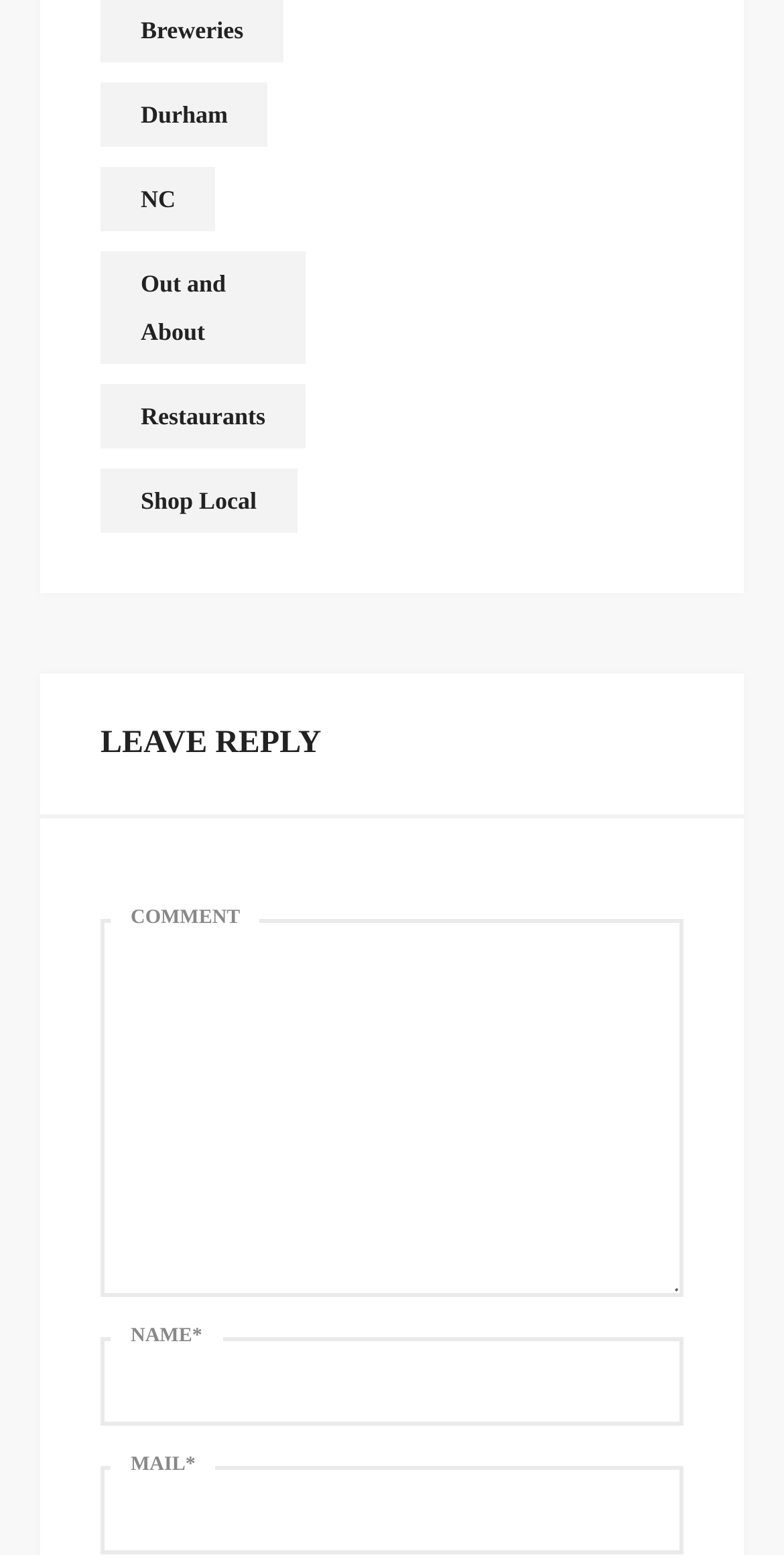Can you find the bounding box coordinates for the element that needs to be clicked to execute this instruction: "Enter your name"? The coordinates should be given as four float numbers between 0 and 1, i.e., [left, top, right, bottom].

[0.128, 0.86, 0.872, 0.917]